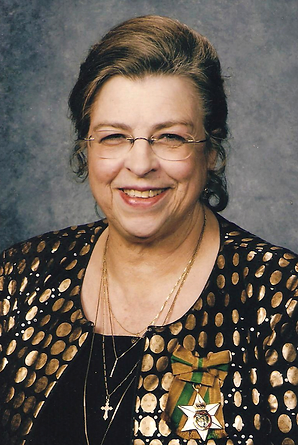What is the shape of the pattern on the woman's jacket?
Please provide a detailed and thorough answer to the question.

The caption describes the woman's jacket as 'embellished with large gold polka dots', which indicates the shape of the pattern on her jacket.